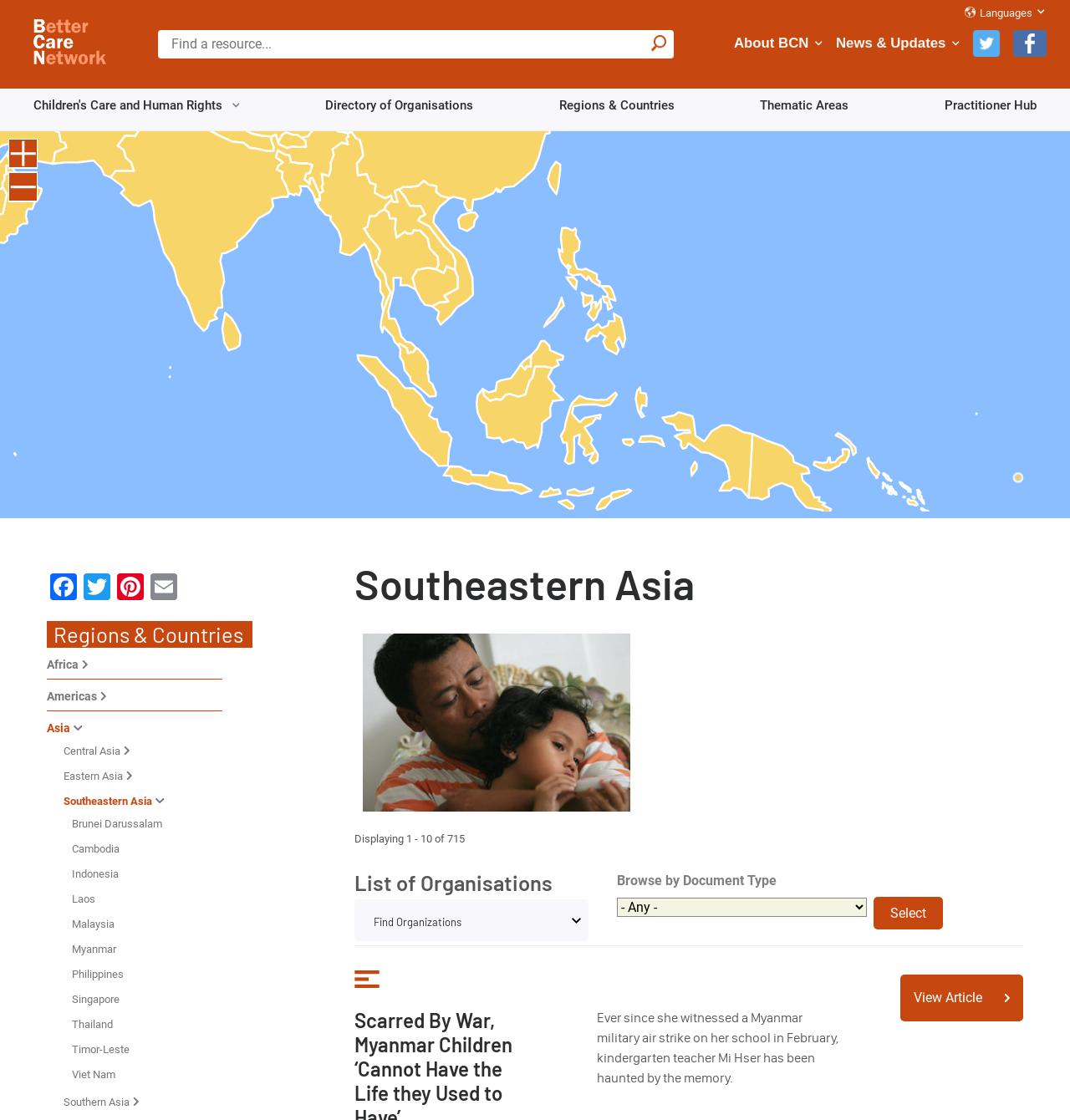Offer an in-depth caption of the entire webpage.

The webpage is about Better Care Network, focusing on Southeastern Asia. At the top, there is a link to skip to the main content. Below that, there is a navigation menu with links to "Home", "About BCN", "News & Updates", and social media links to Twitter and Facebook. 

On the left side, there is a search bar with a button to apply the search. Next to the search bar, there are links to different language sections. 

The main content area is divided into two sections. The top section has a heading "Landing Page Menu" and contains links to various topics, including "Children's Care and Human Rights", "Directory of Organisations", "Regions & Countries", "Thematic Areas", and "Practitioner Hub". 

The bottom section is dedicated to "Regions & Countries" and lists various countries in Central Africa and Eastern Africa, such as Angola, Cameroon, and Burundi, with links to each country's page. There are also social media links to Facebook, Twitter, Pinterest, and Email at the bottom of the page. 

Throughout the page, there are various graphics and symbols, but no prominent images.